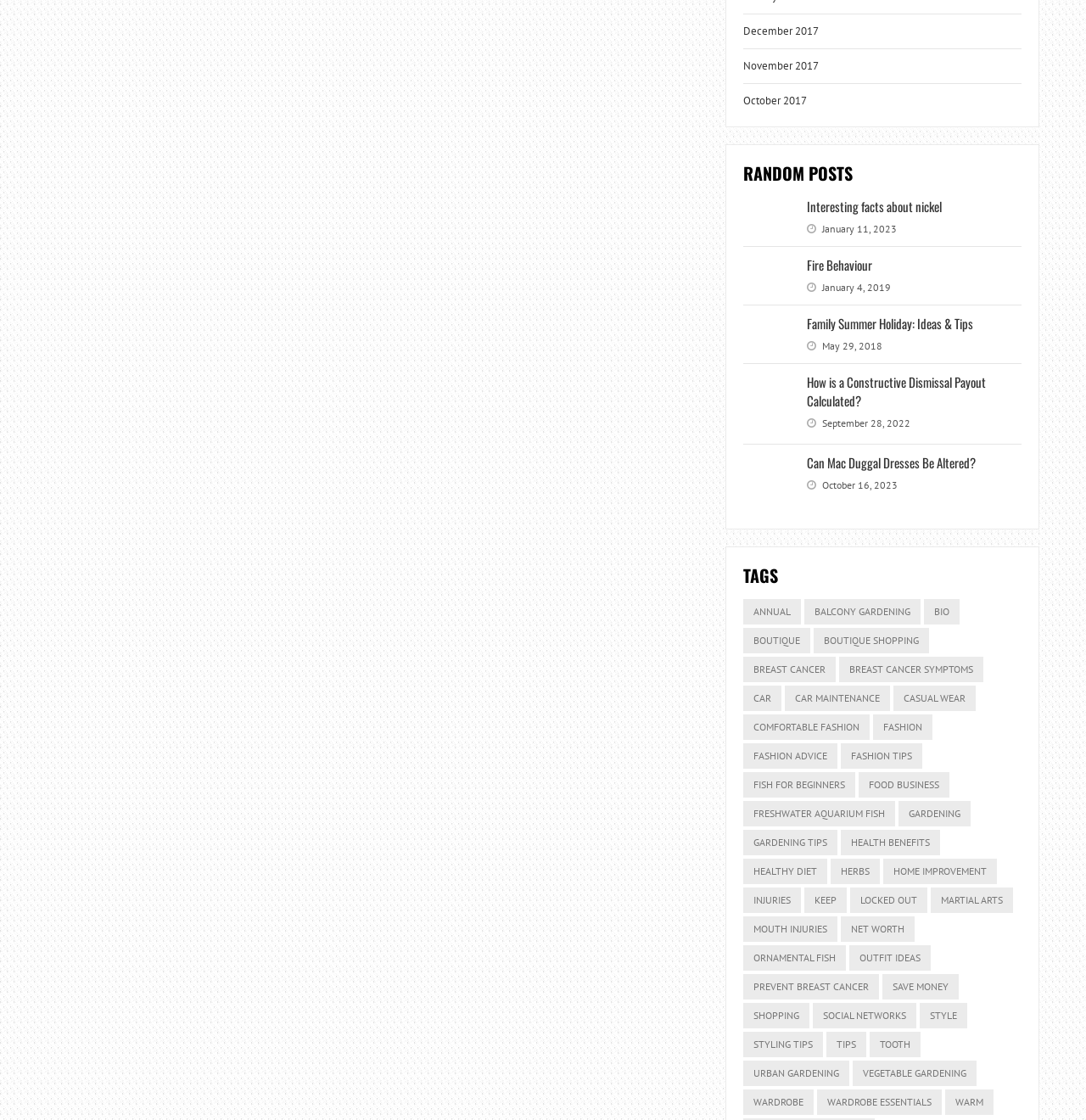Please identify the bounding box coordinates of the element I should click to complete this instruction: 'View 'Interesting facts about nickel''. The coordinates should be given as four float numbers between 0 and 1, like this: [left, top, right, bottom].

[0.743, 0.176, 0.867, 0.192]